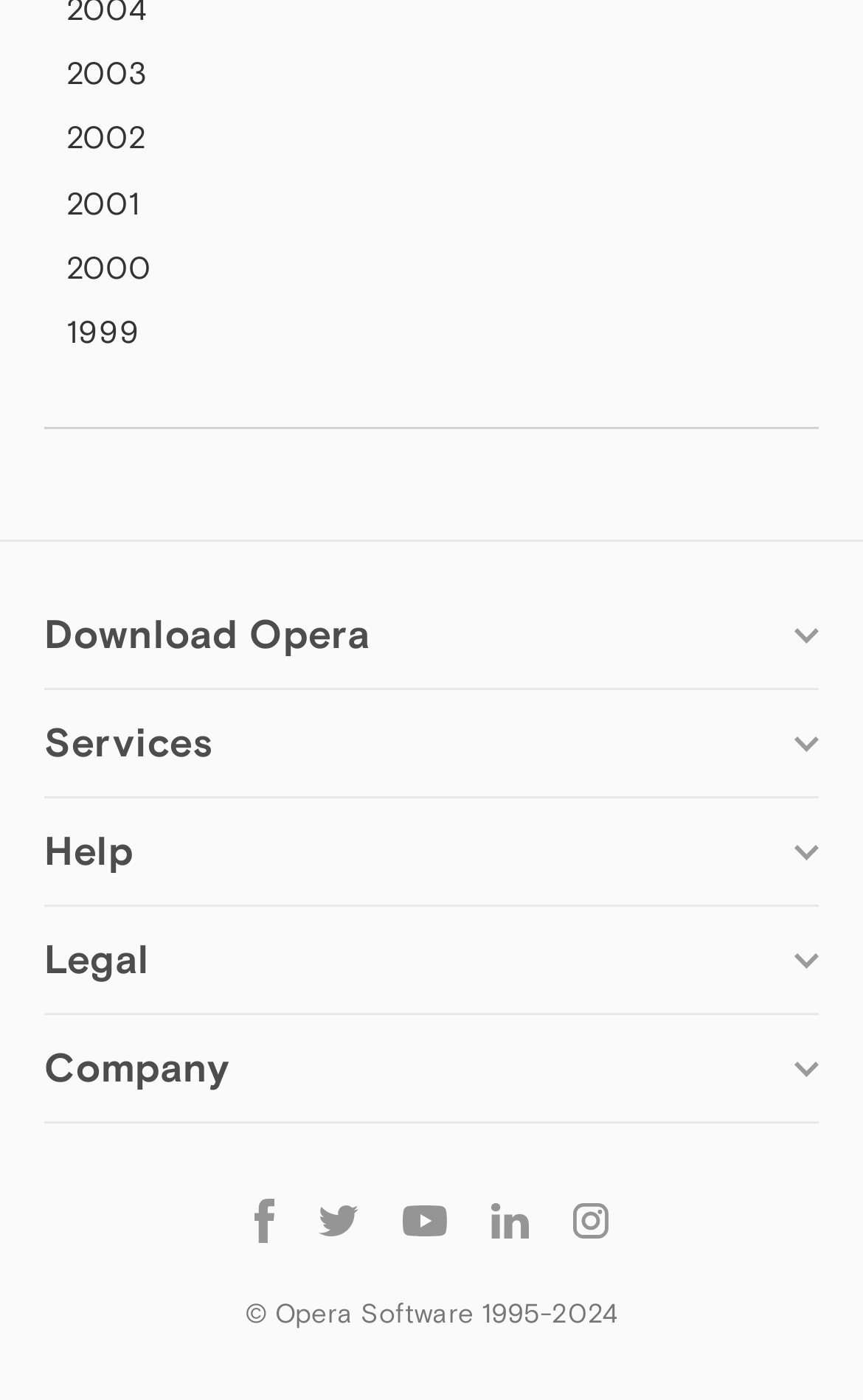Identify the bounding box coordinates for the region of the element that should be clicked to carry out the instruction: "Learn about Opera's security". The bounding box coordinates should be four float numbers between 0 and 1, i.e., [left, top, right, bottom].

[0.051, 0.733, 0.175, 0.755]